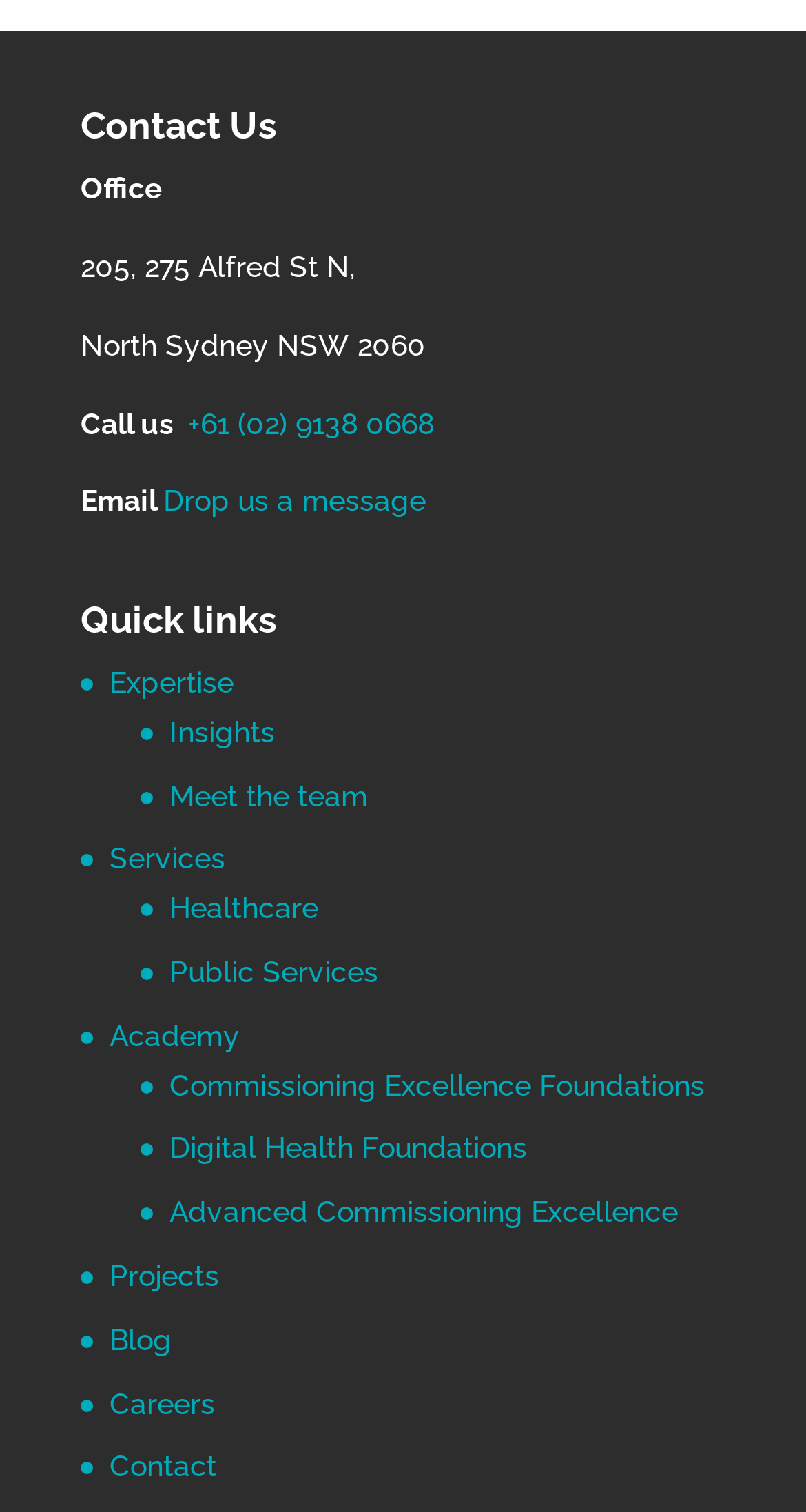Pinpoint the bounding box coordinates of the element to be clicked to execute the instruction: "View 'Meet the team'".

[0.21, 0.515, 0.456, 0.537]